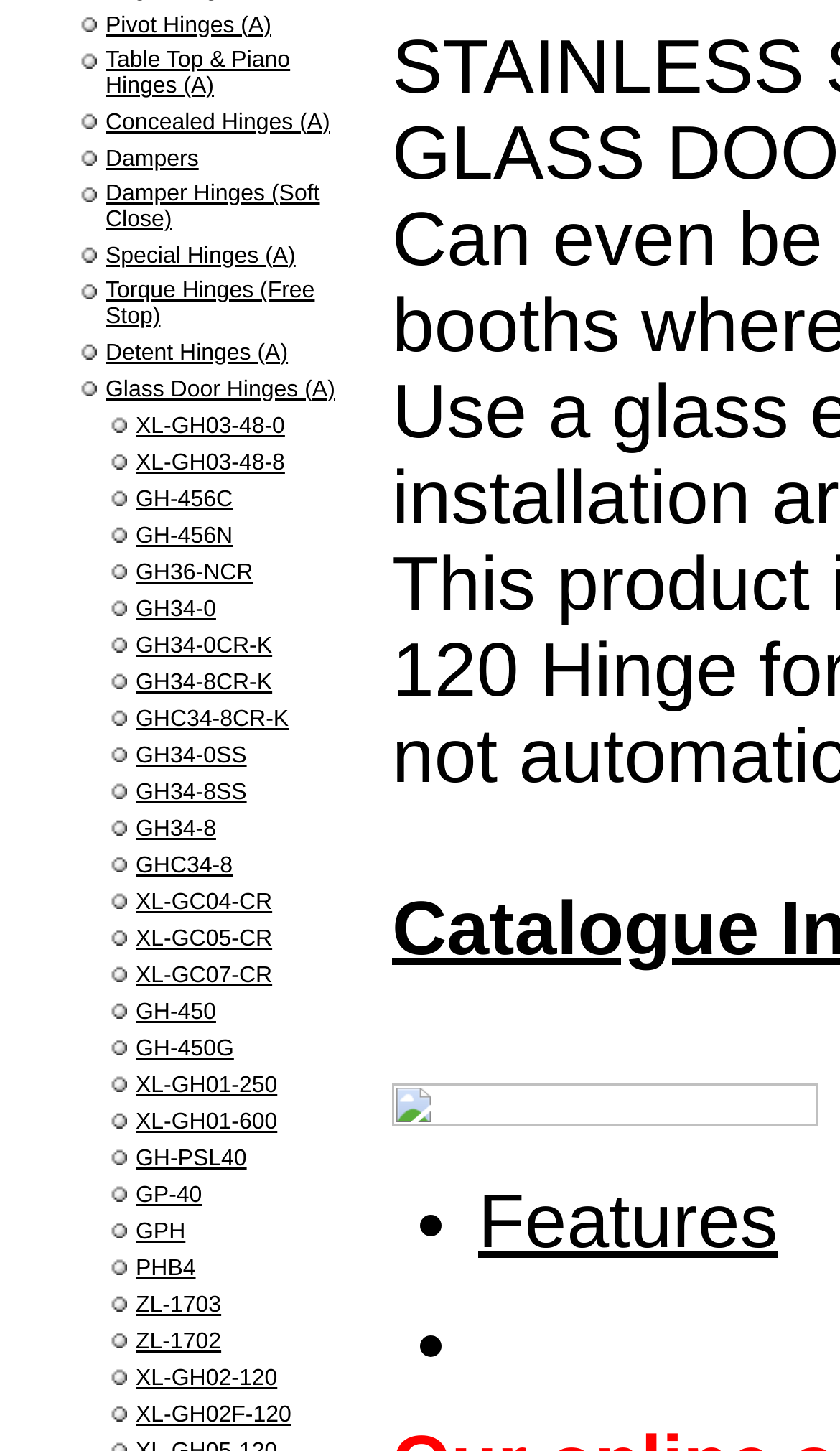Identify and provide the bounding box coordinates of the UI element described: "Torque Hinges (Free Stop)". The coordinates should be formatted as [left, top, right, bottom], with each number being a float between 0 and 1.

[0.126, 0.191, 0.375, 0.227]